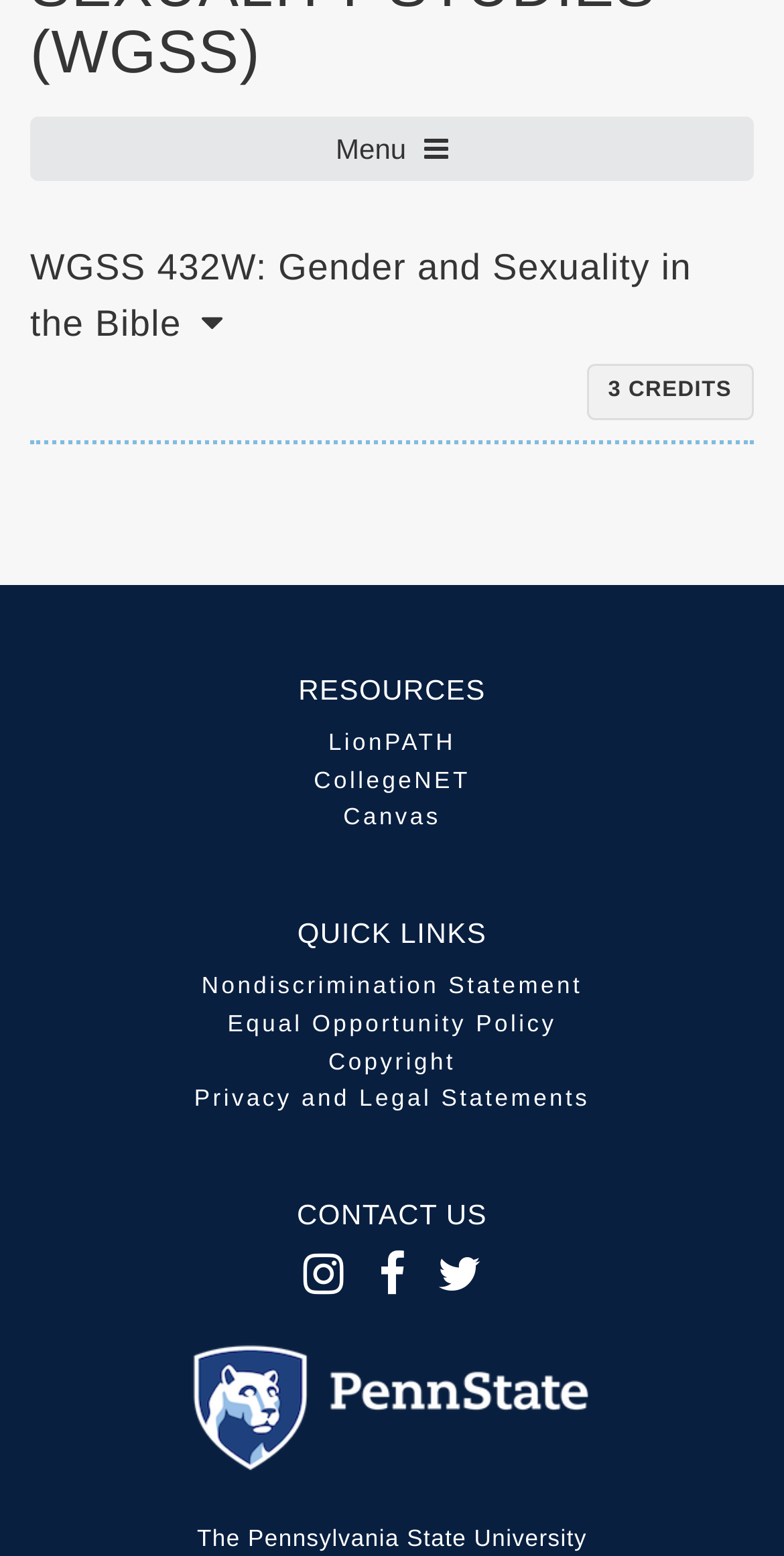What is the name of the university?
We need a detailed and exhaustive answer to the question. Please elaborate.

The university name can be found in the link element at the bottom of the page with the text 'The Pennsylvania State University'.